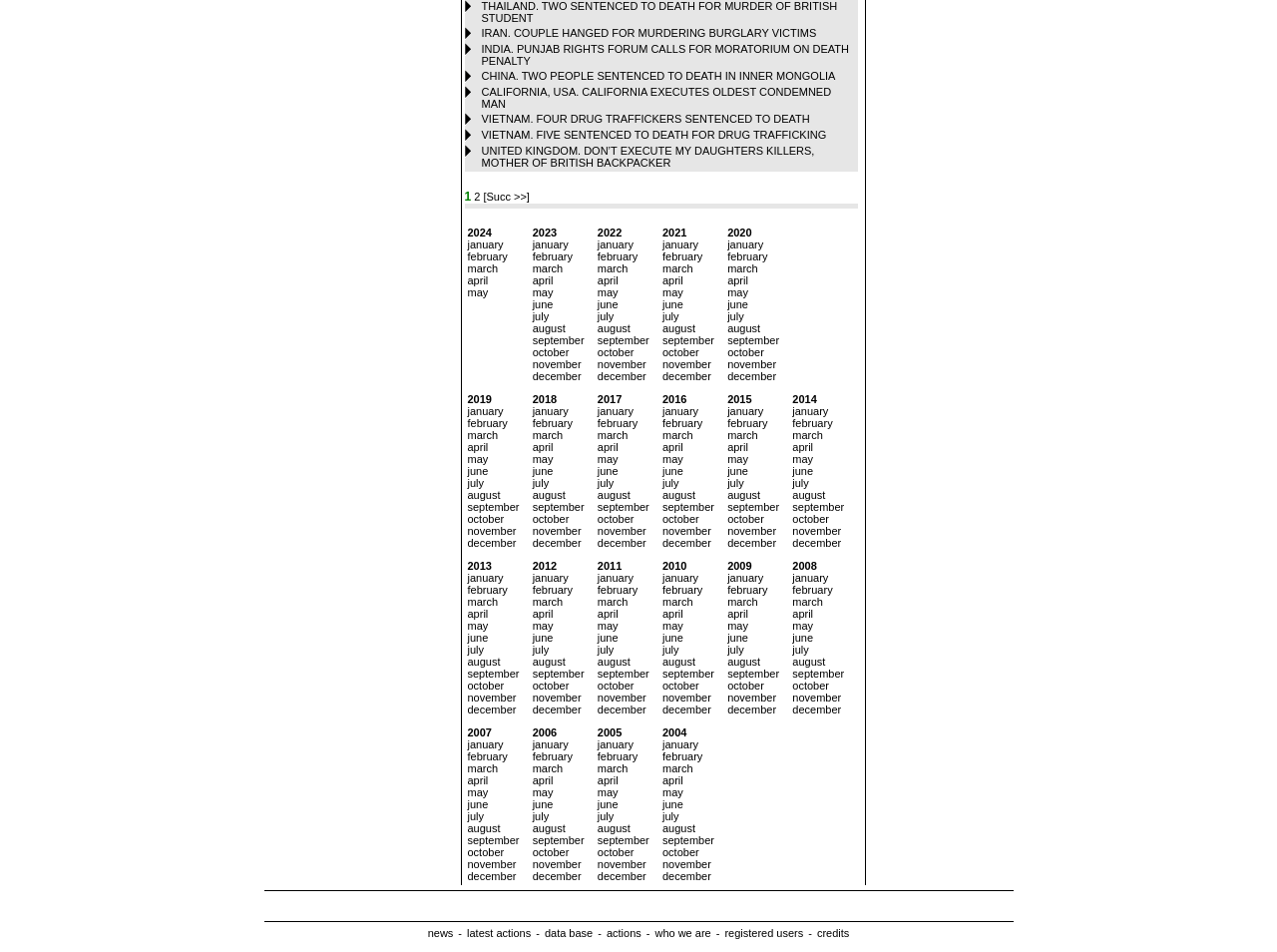How many news articles are displayed on the webpage?
Relying on the image, give a concise answer in one word or a brief phrase.

10